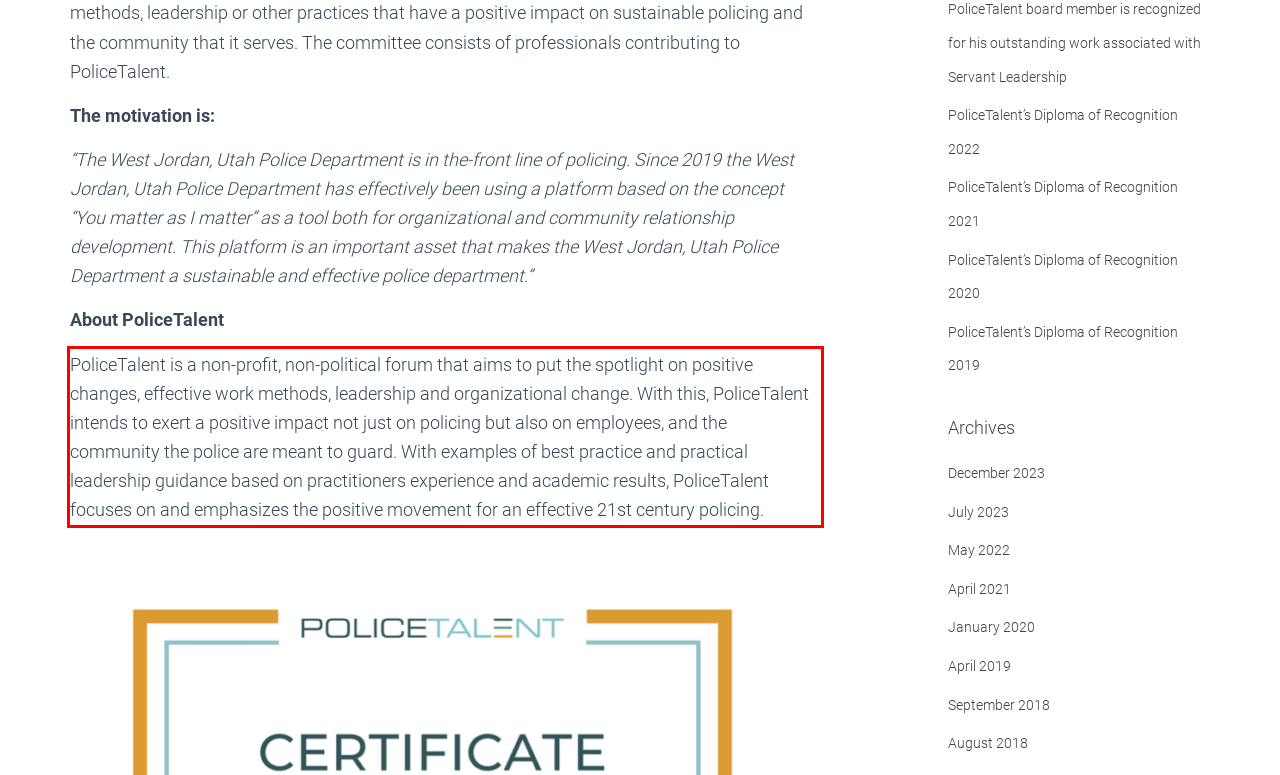Your task is to recognize and extract the text content from the UI element enclosed in the red bounding box on the webpage screenshot.

PoliceTalent is a non-profit, non-political forum that aims to put the spotlight on positive changes, effective work methods, leadership and organizational change. With this, PoliceTalent intends to exert a positive impact not just on policing but also on employees, and the community the police are meant to guard. With examples of best practice and practical leadership guidance based on practitioners experience and academic results, PoliceTalent focuses on and emphasizes the positive movement for an effective 21st century policing.